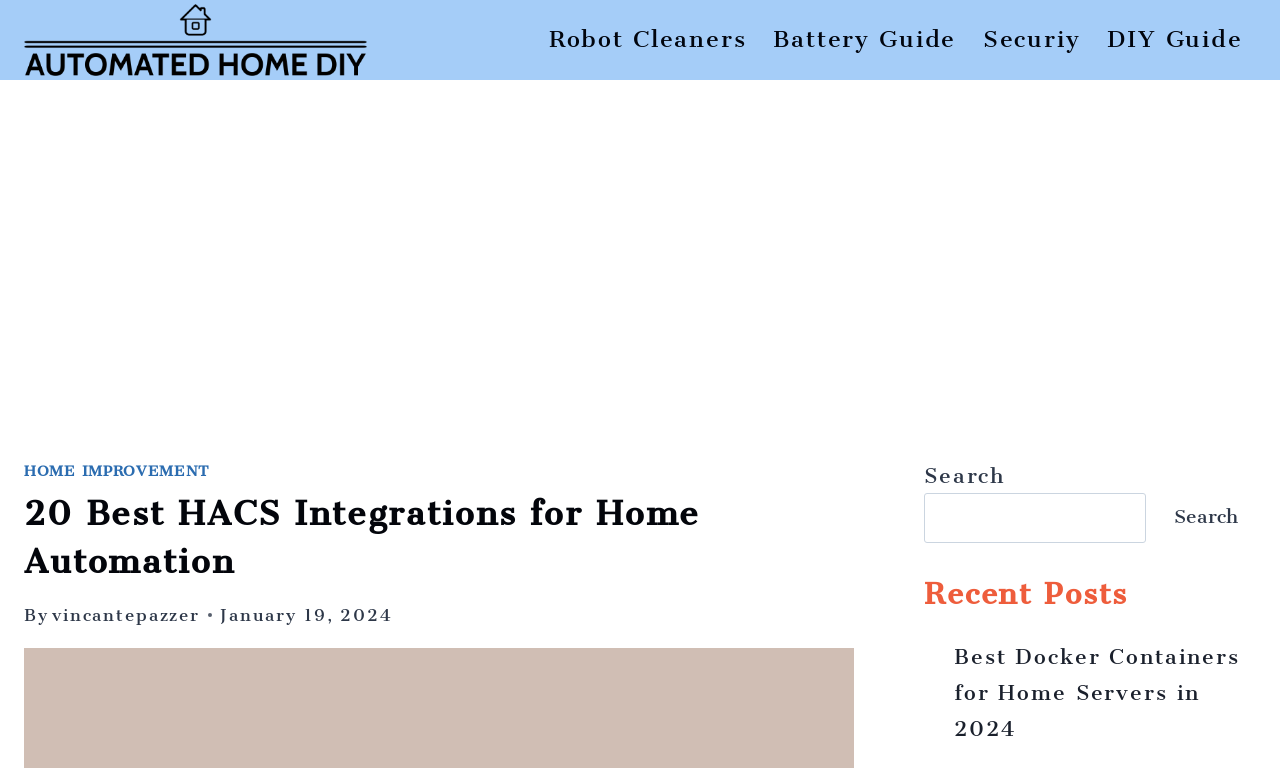Find and generate the main title of the webpage.

20 Best HACS Integrations for Home Automation